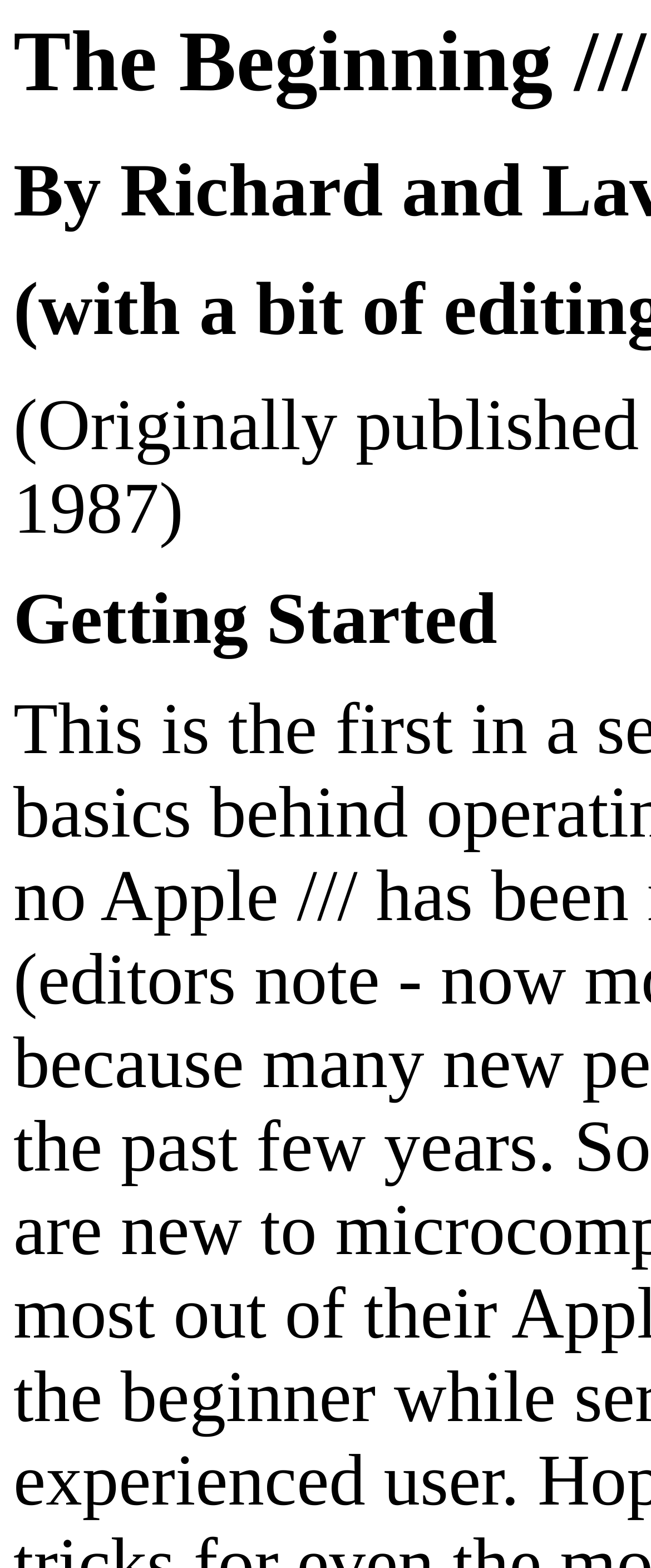Find the headline of the webpage and generate its text content.

The Beginning ///